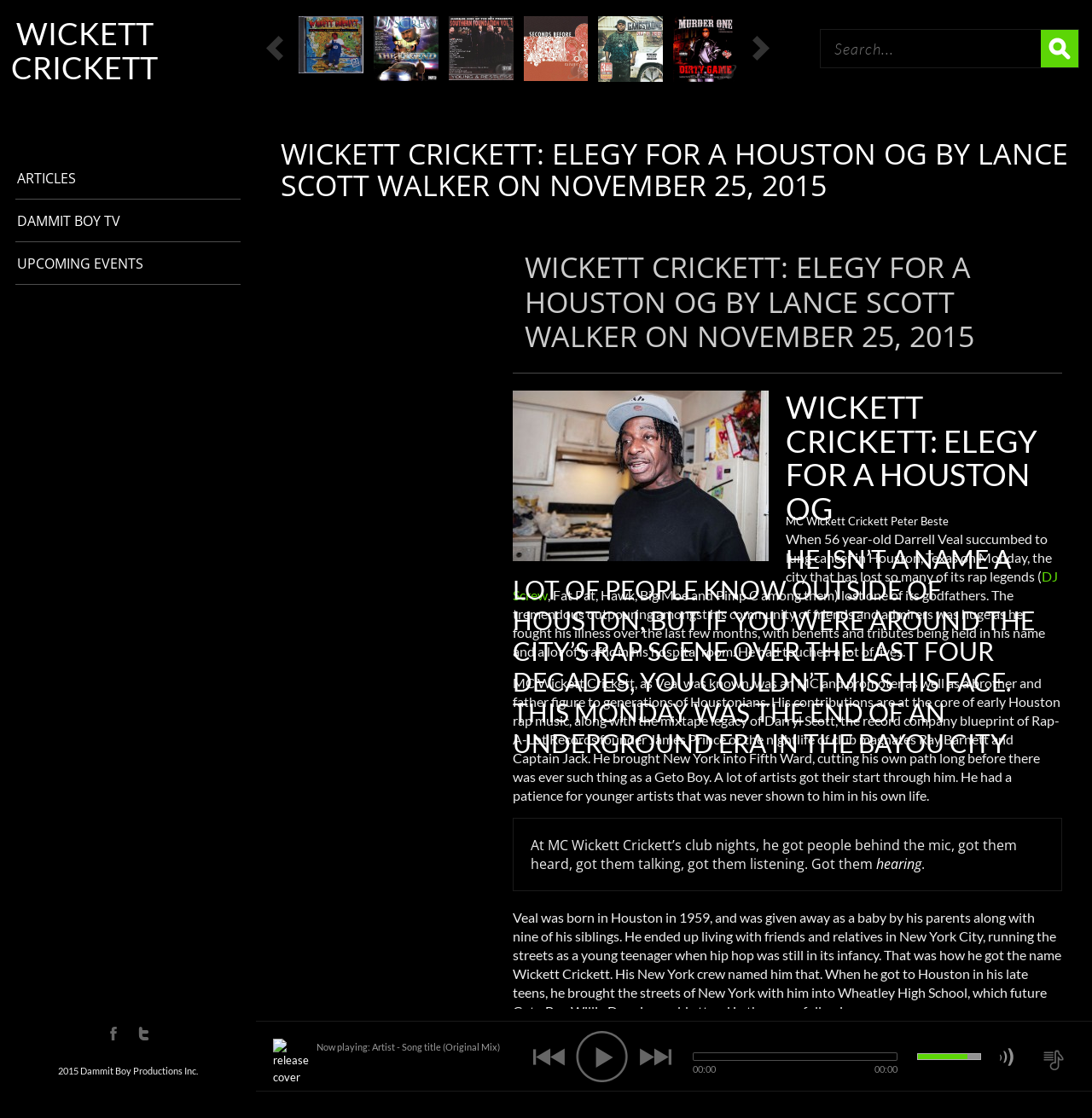What is the name of the social media platform with a bird logo?
Please provide a detailed answer to the question.

The social media platform with a bird logo can be determined by looking at the images at the bottom of the webpage. One of the images is a bird logo, which is commonly associated with the social media platform Twitter.